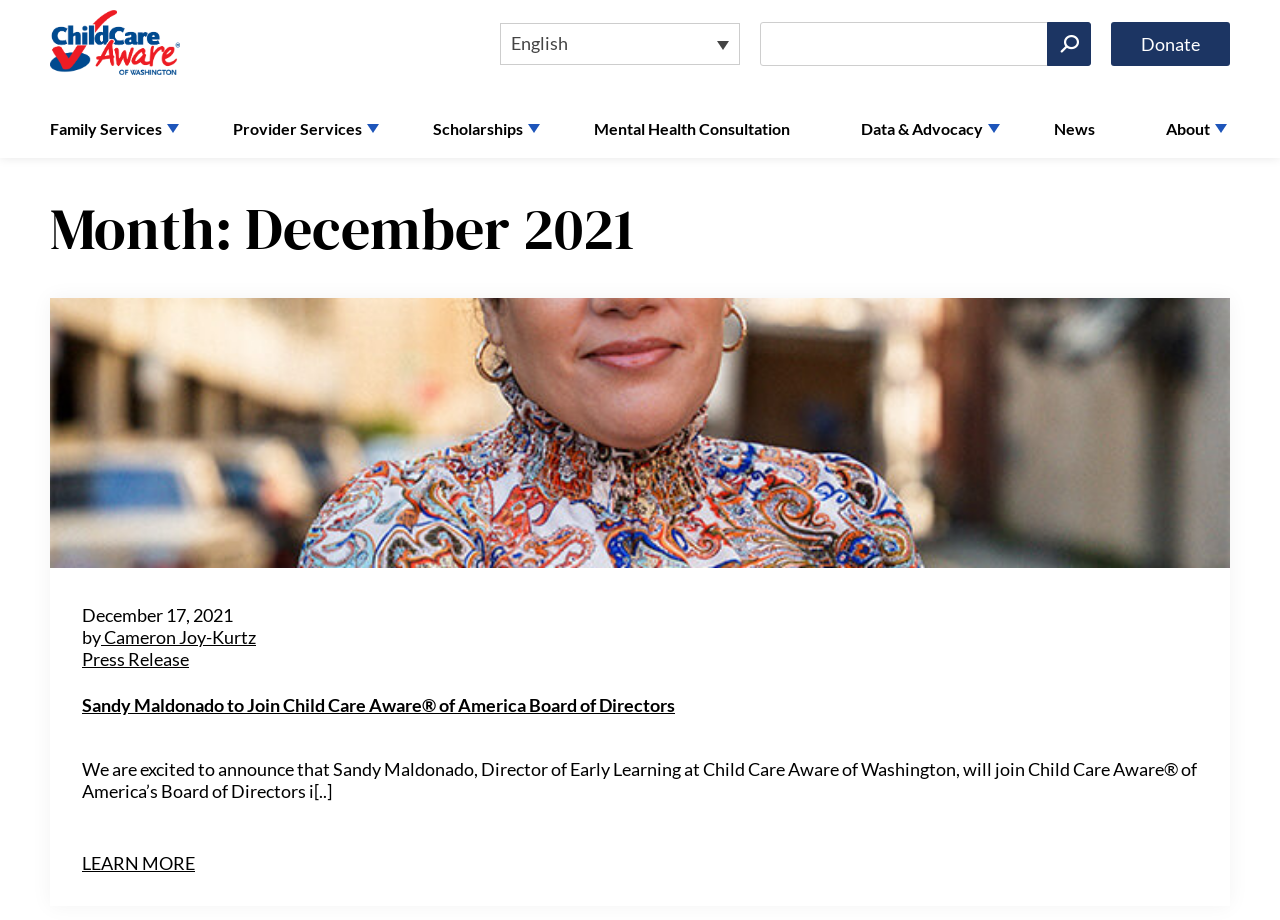Extract the top-level heading from the webpage and provide its text.

Month: December 2021